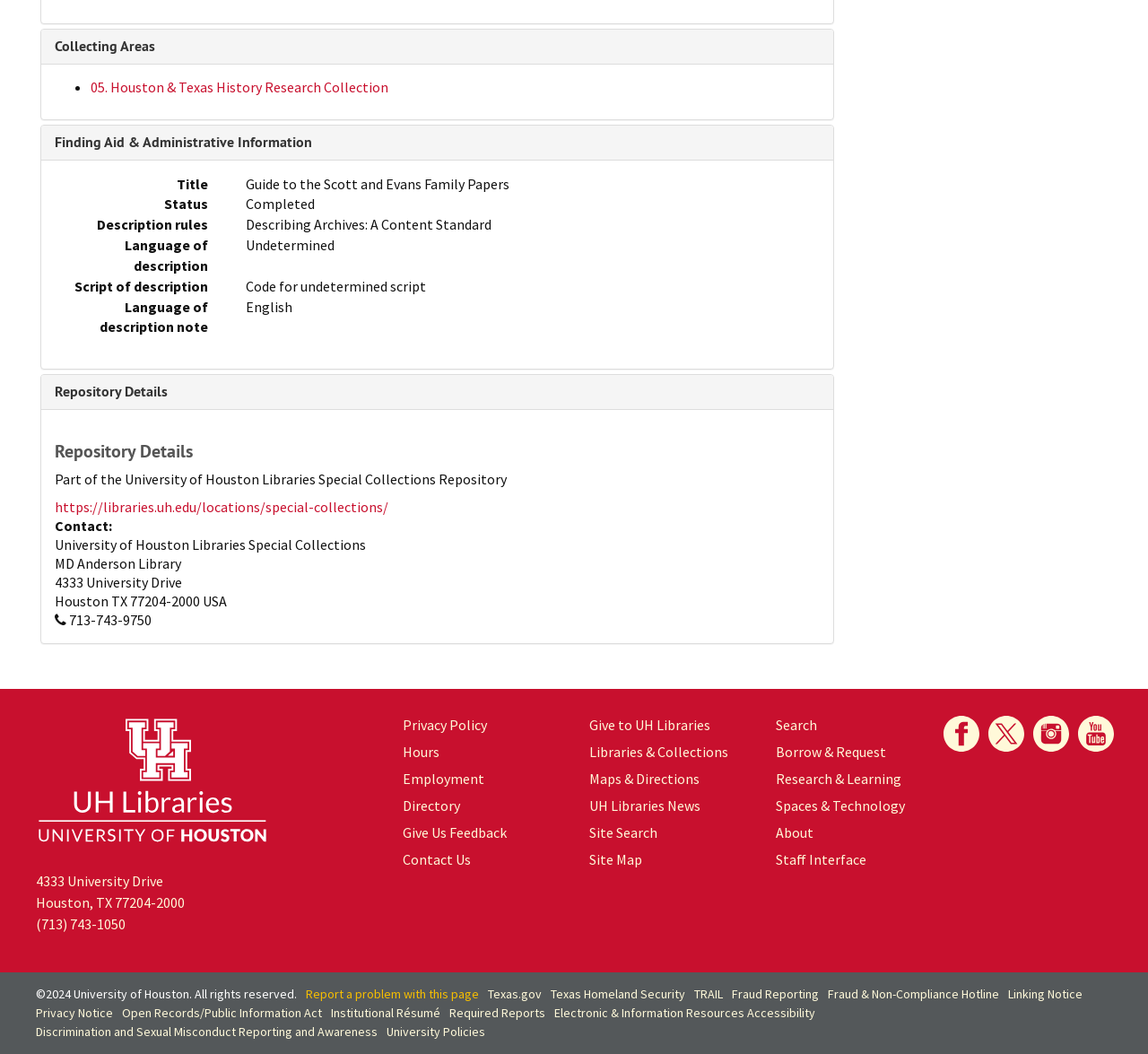Respond concisely with one word or phrase to the following query:
What is the phone number of the repository?

713-743-9750